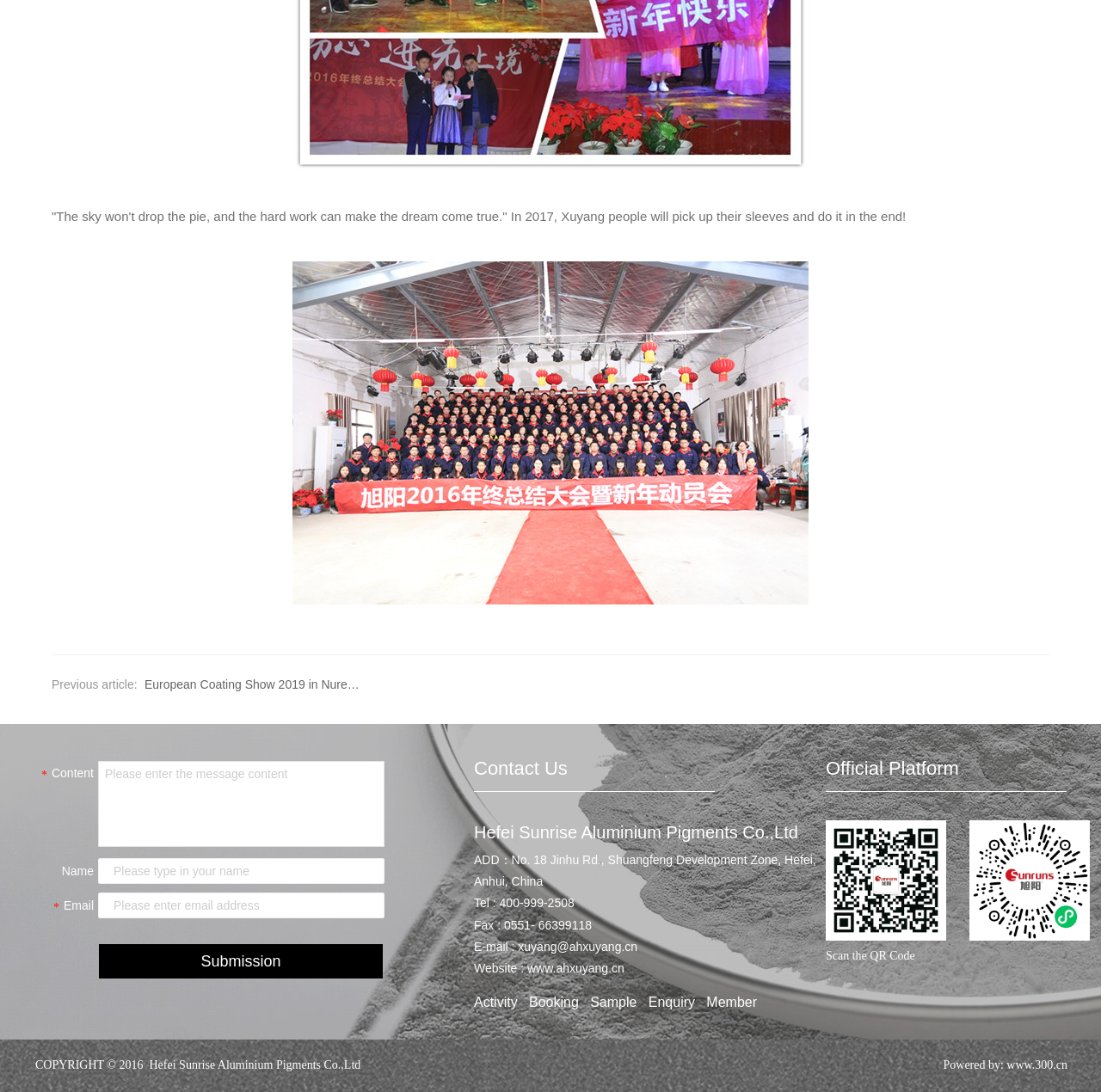How many links are there in the footer?
Use the image to answer the question with a single word or phrase.

5